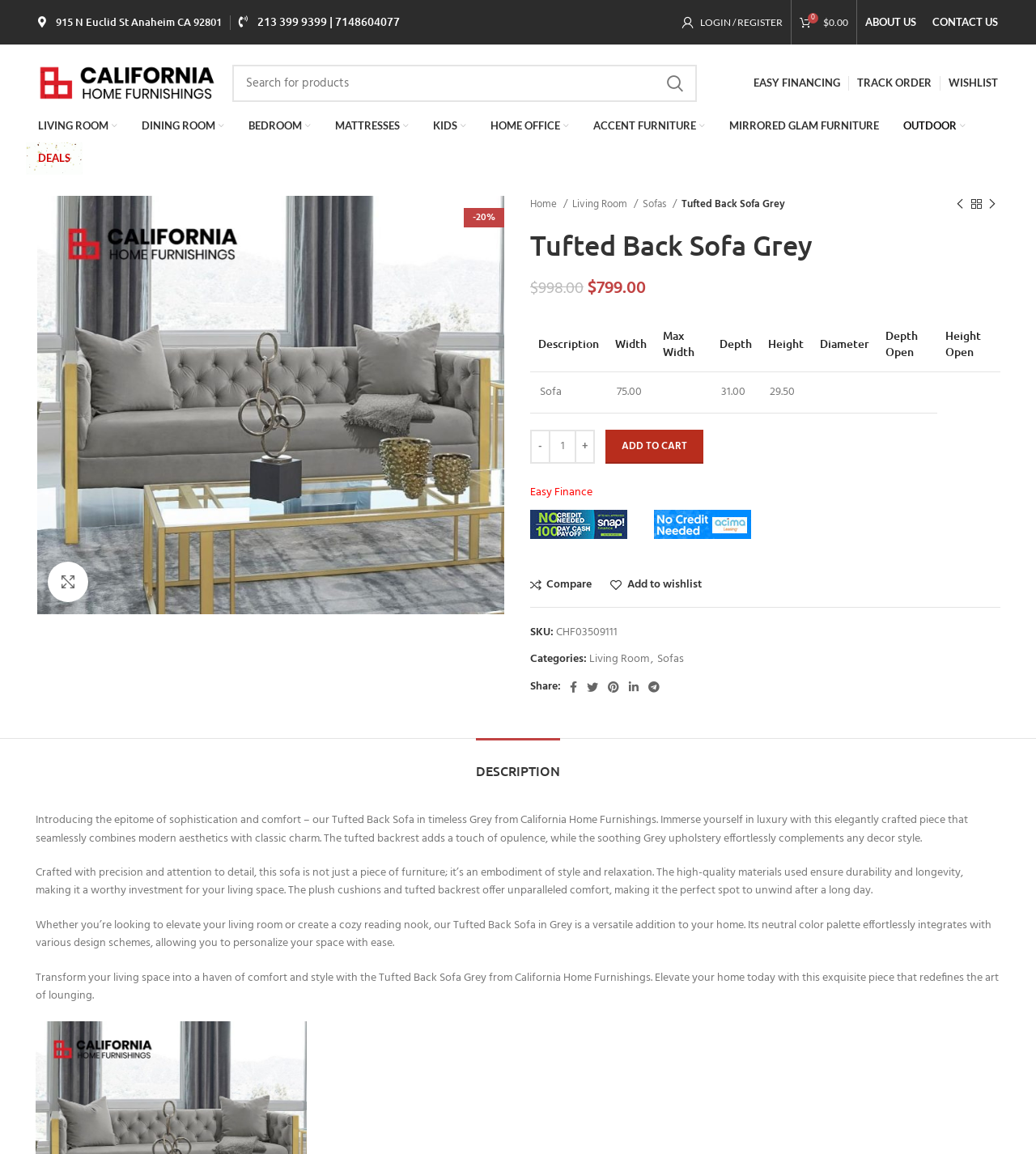Predict the bounding box coordinates for the UI element described as: "Wishlist". The coordinates should be four float numbers between 0 and 1, presented as [left, top, right, bottom].

[0.908, 0.058, 0.971, 0.086]